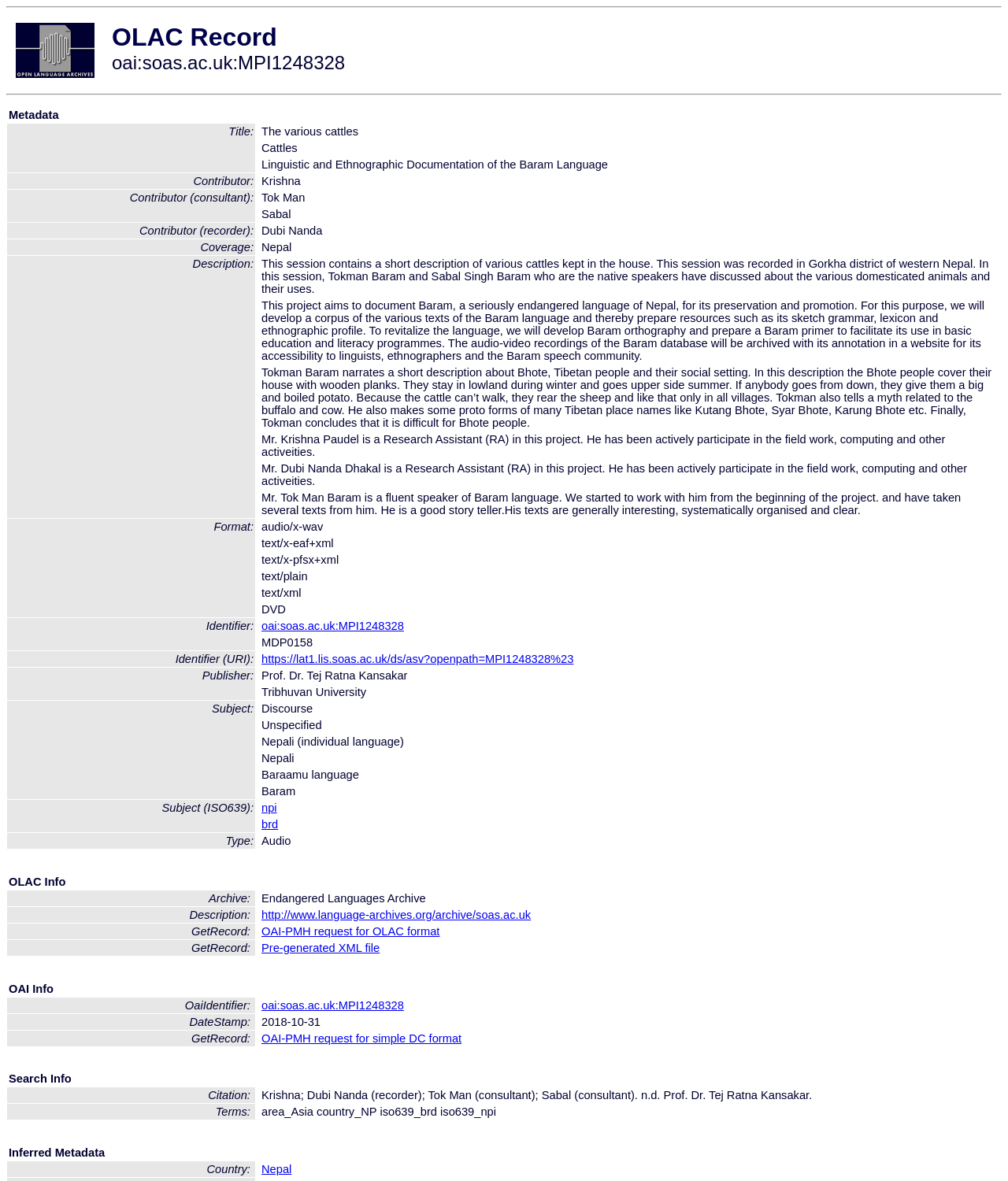What is the title of this record?
Please look at the screenshot and answer using one word or phrase.

OLAC Record oai:soas.ac.uk:MPI1248328